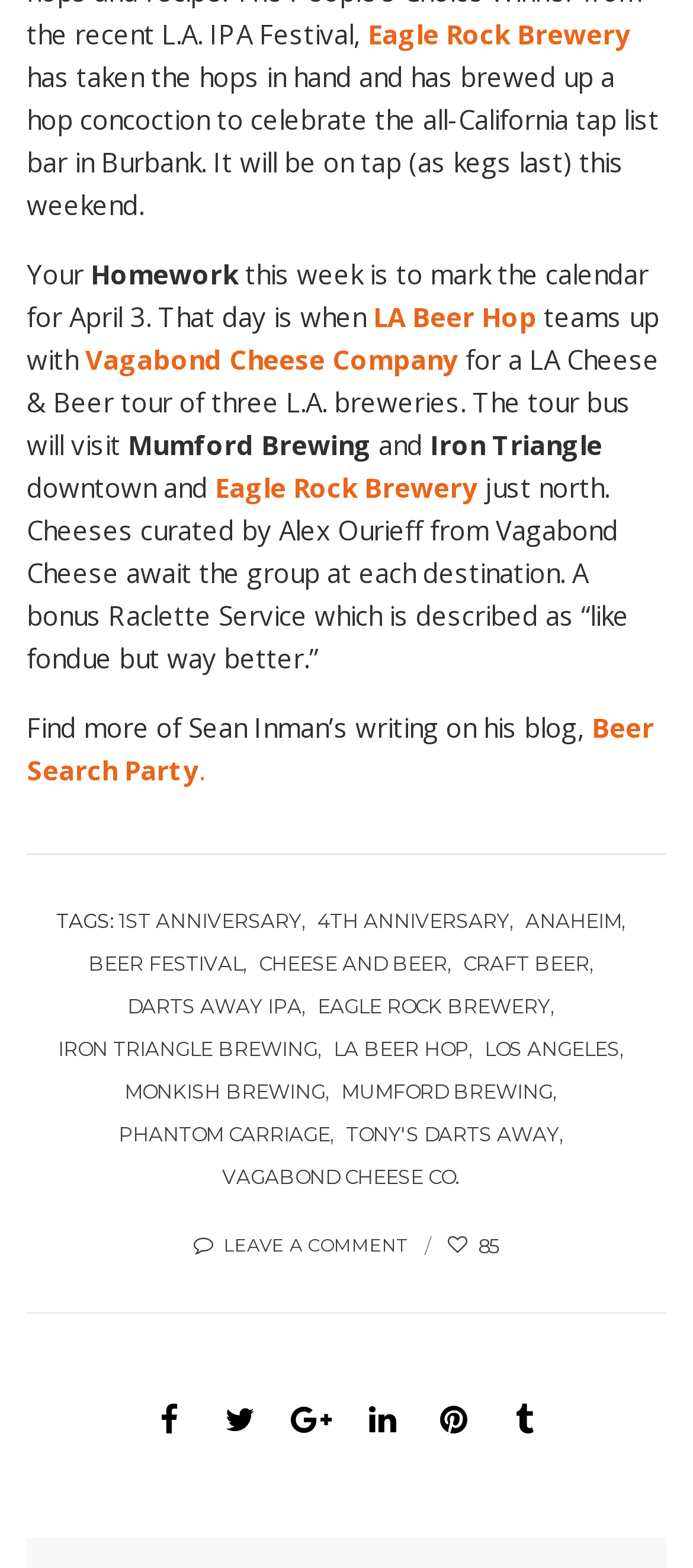Respond to the following question with a brief word or phrase:
What is the name of the brewery that has taken the hops in hand?

Eagle Rock Brewery